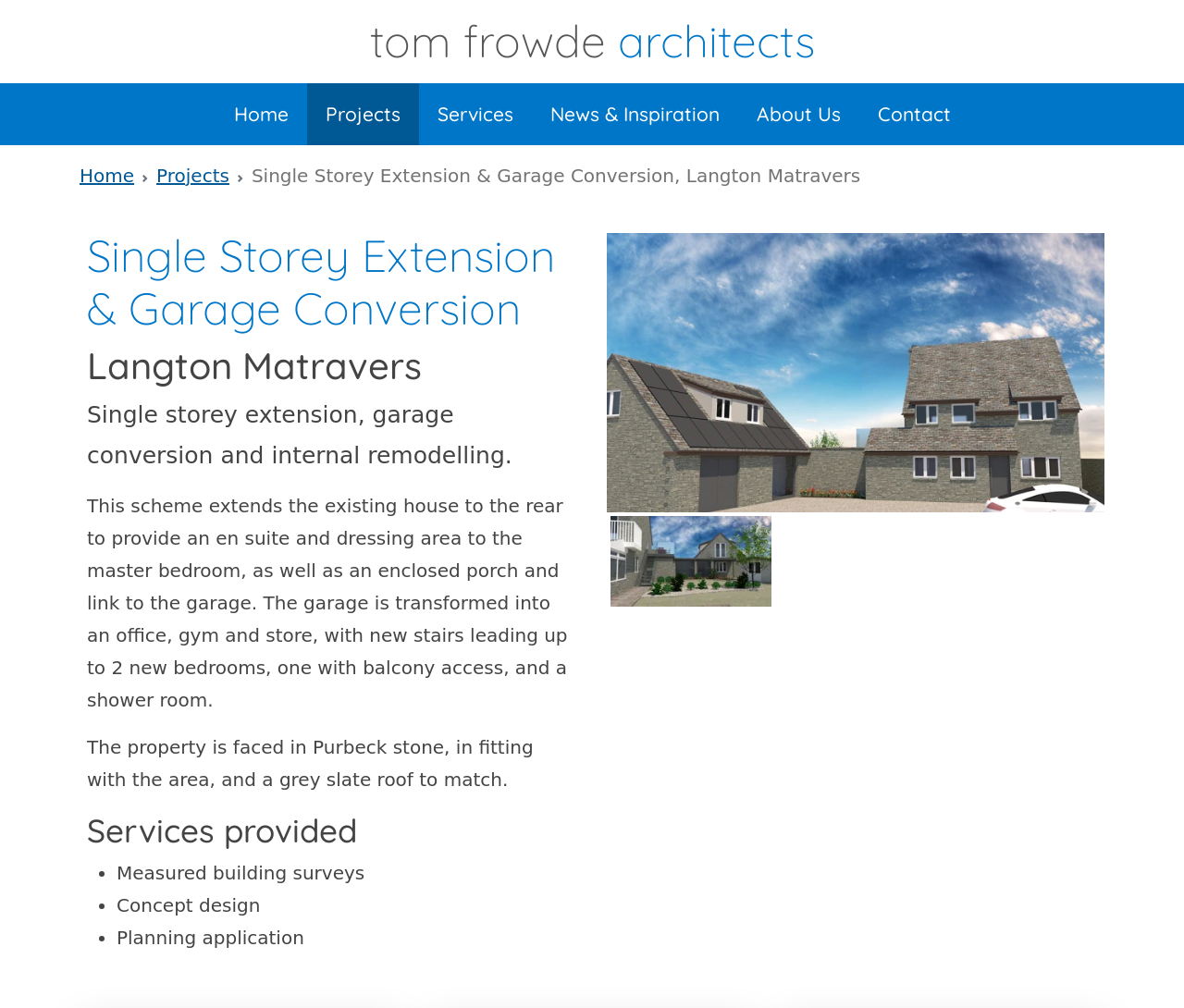Find the bounding box coordinates of the area that needs to be clicked in order to achieve the following instruction: "Click on the 'Contact' link". The coordinates should be specified as four float numbers between 0 and 1, i.e., [left, top, right, bottom].

[0.725, 0.083, 0.818, 0.144]